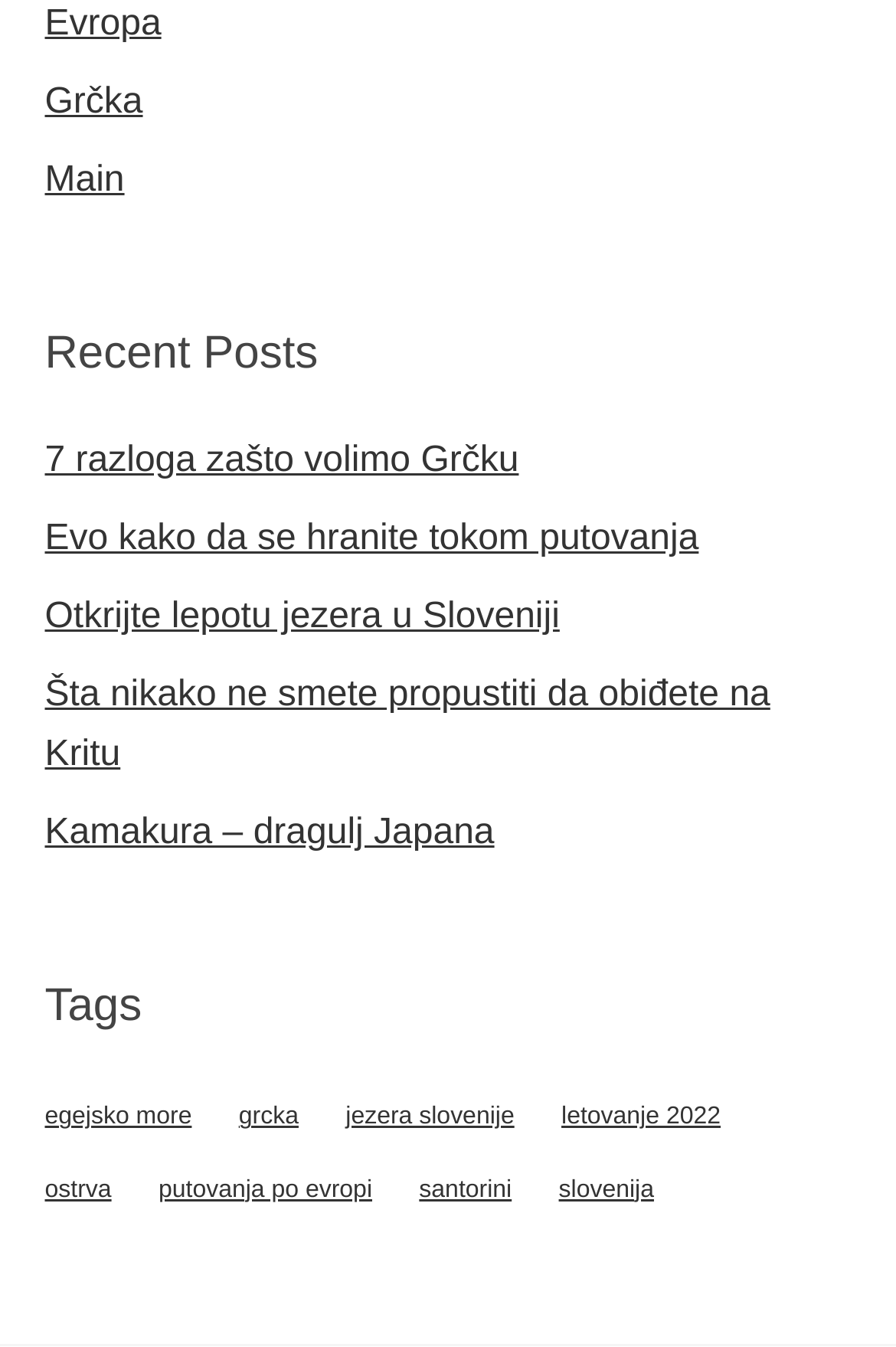What is the last tag mentioned on the webpage?
Using the image, respond with a single word or phrase.

slovenija